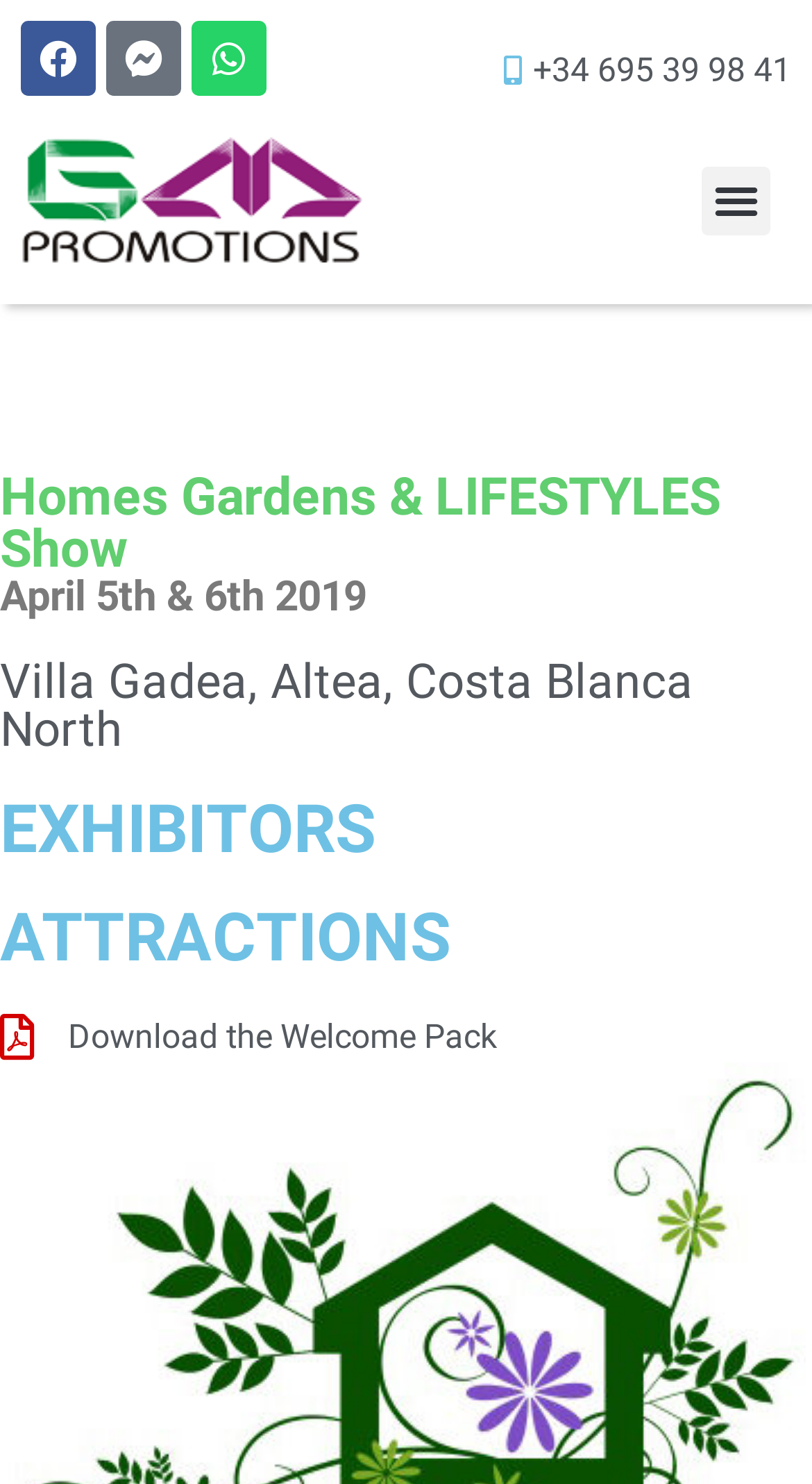Indicate the bounding box coordinates of the clickable region to achieve the following instruction: "Contact via Whatsapp."

[0.236, 0.014, 0.328, 0.065]